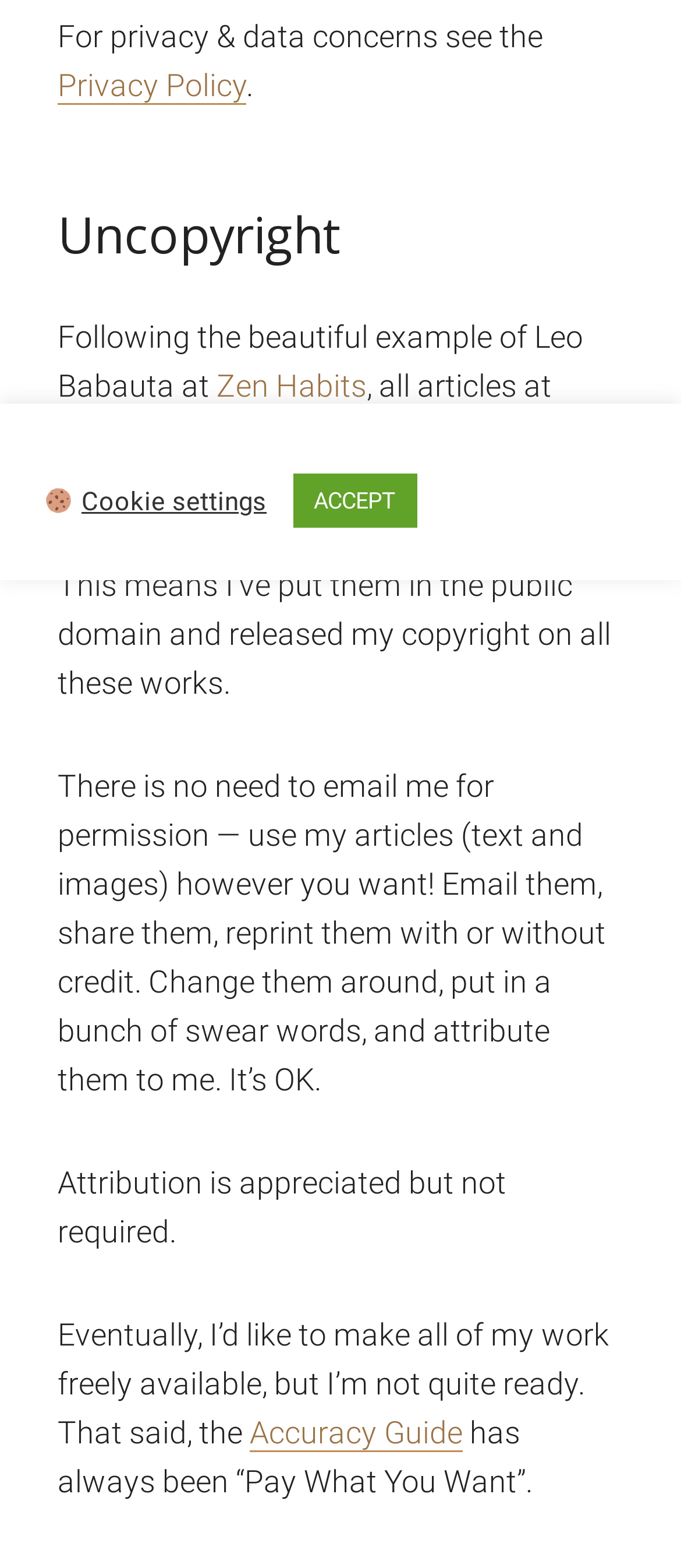Specify the bounding box coordinates (top-left x, top-left y, bottom-right x, bottom-right y) of the UI element in the screenshot that matches this description: https://www.dorian-iten.com/articles

[0.085, 0.266, 0.826, 0.289]